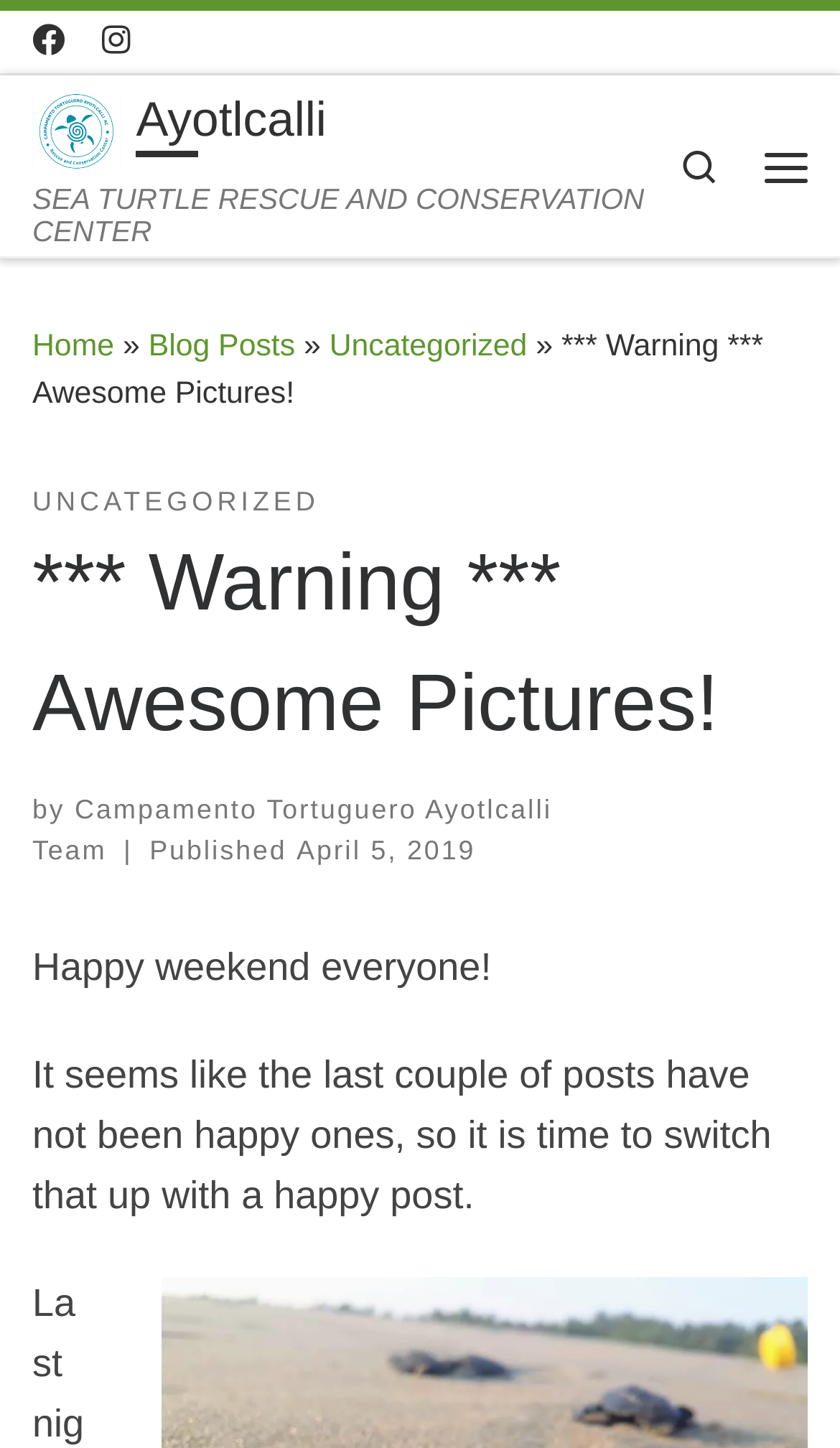Please provide the bounding box coordinates for the element that needs to be clicked to perform the following instruction: "Follow us on Facebook". The coordinates should be given as four float numbers between 0 and 1, i.e., [left, top, right, bottom].

[0.038, 0.012, 0.077, 0.046]